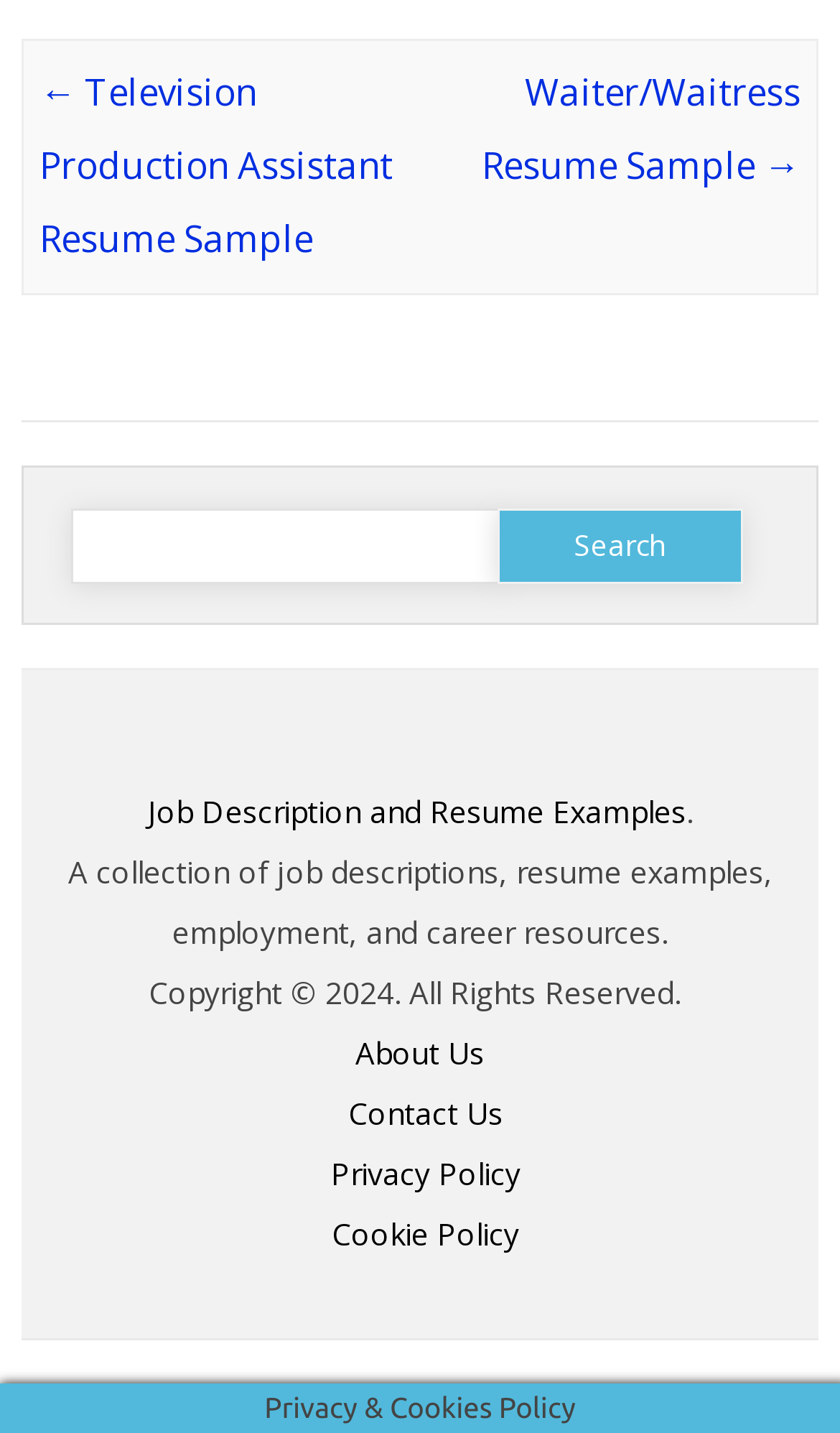Please locate the bounding box coordinates of the element that needs to be clicked to achieve the following instruction: "Search for job descriptions". The coordinates should be four float numbers between 0 and 1, i.e., [left, top, right, bottom].

[0.085, 0.355, 0.603, 0.407]